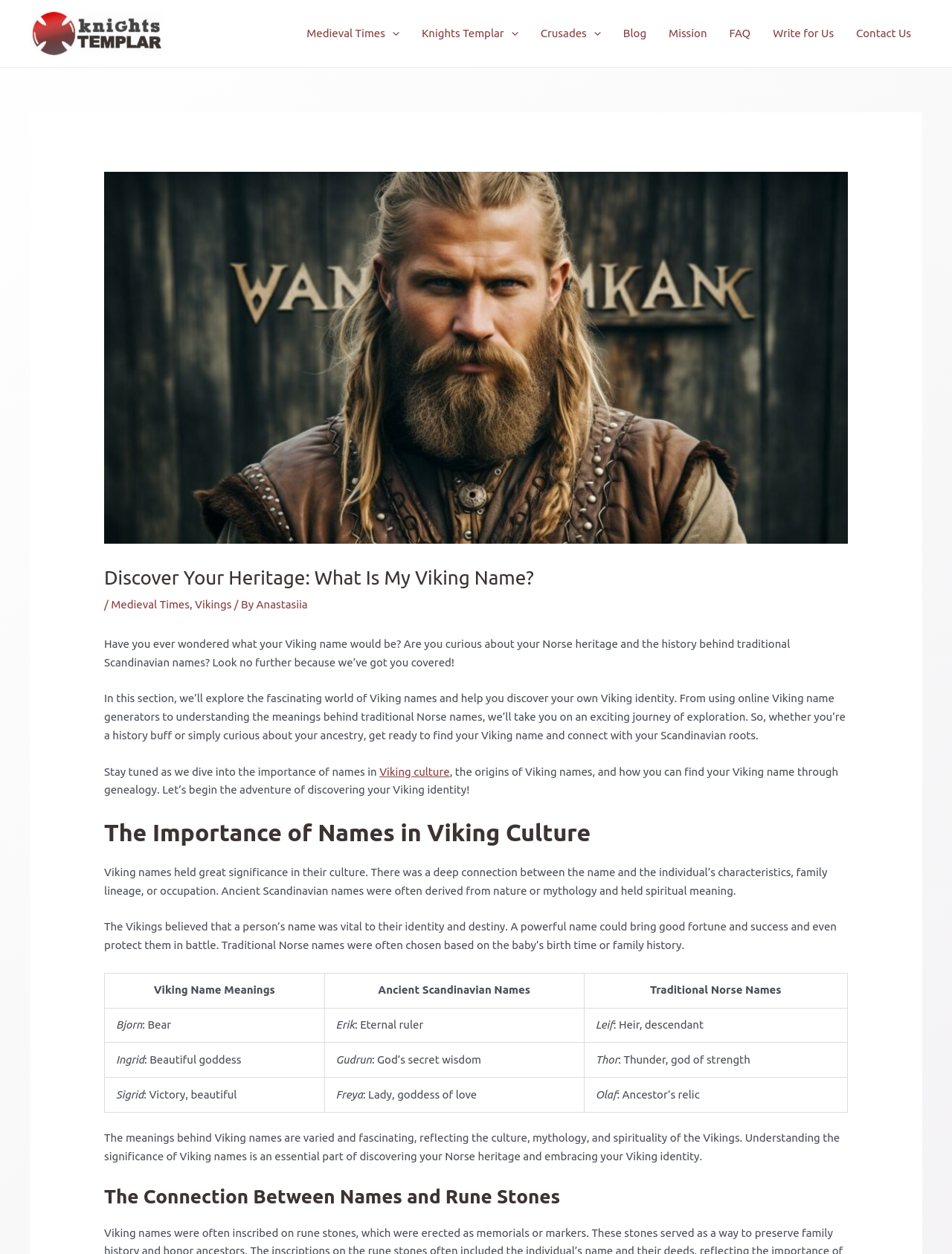What is the name of the website?
Refer to the screenshot and answer in one word or phrase.

Discover Your Heritage